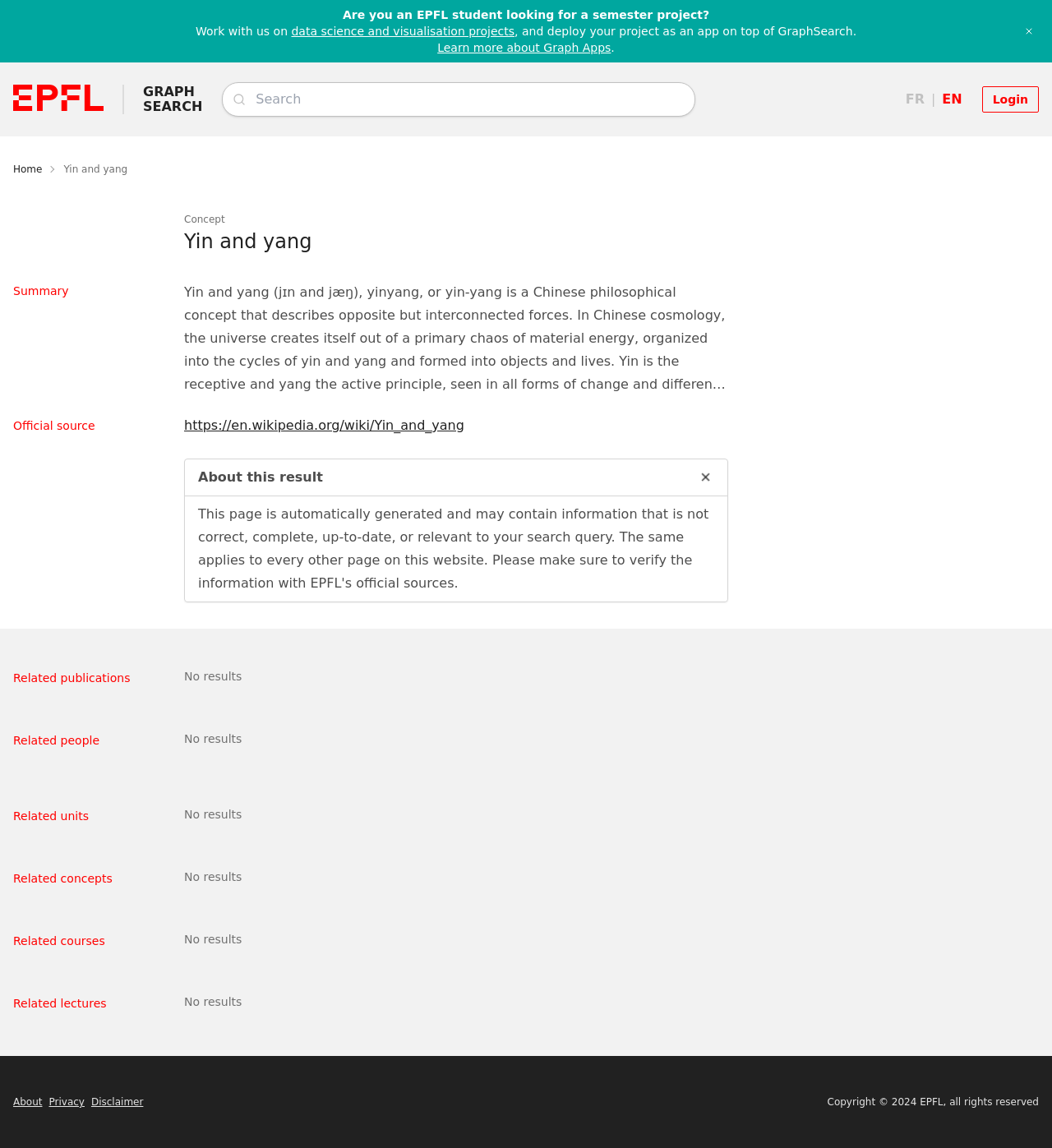Provide an in-depth caption for the contents of the webpage.

This webpage is about the concept of Yin and Yang, a Chinese philosophical idea that describes opposite but interconnected forces. At the top of the page, there is a notification area with a button to close it, and a link to "EPFL Logo" with an accompanying image. Below this, there are links to "GRAPH SEARCH", "FR", and "EN" for language selection, as well as a login button.

In the main content area, there is a search bar with a combobox and an image. Below this, there is a navigation breadcrumb with links to "Home" and "Yin and yang". The main heading "Yin and yang" is followed by a summary of the concept, which describes it as a Chinese philosophical idea that explains opposite but interconnected forces.

The page then provides a detailed description of Yin and Yang, including its origins, principles, and applications. There are also links to an official source, Wikipedia, and a section for related publications, people, units, concepts, courses, and lectures, although some of these sections have no results.

At the bottom of the page, there are links to "About", "Privacy", and "Disclaimer", as well as a copyright notice.